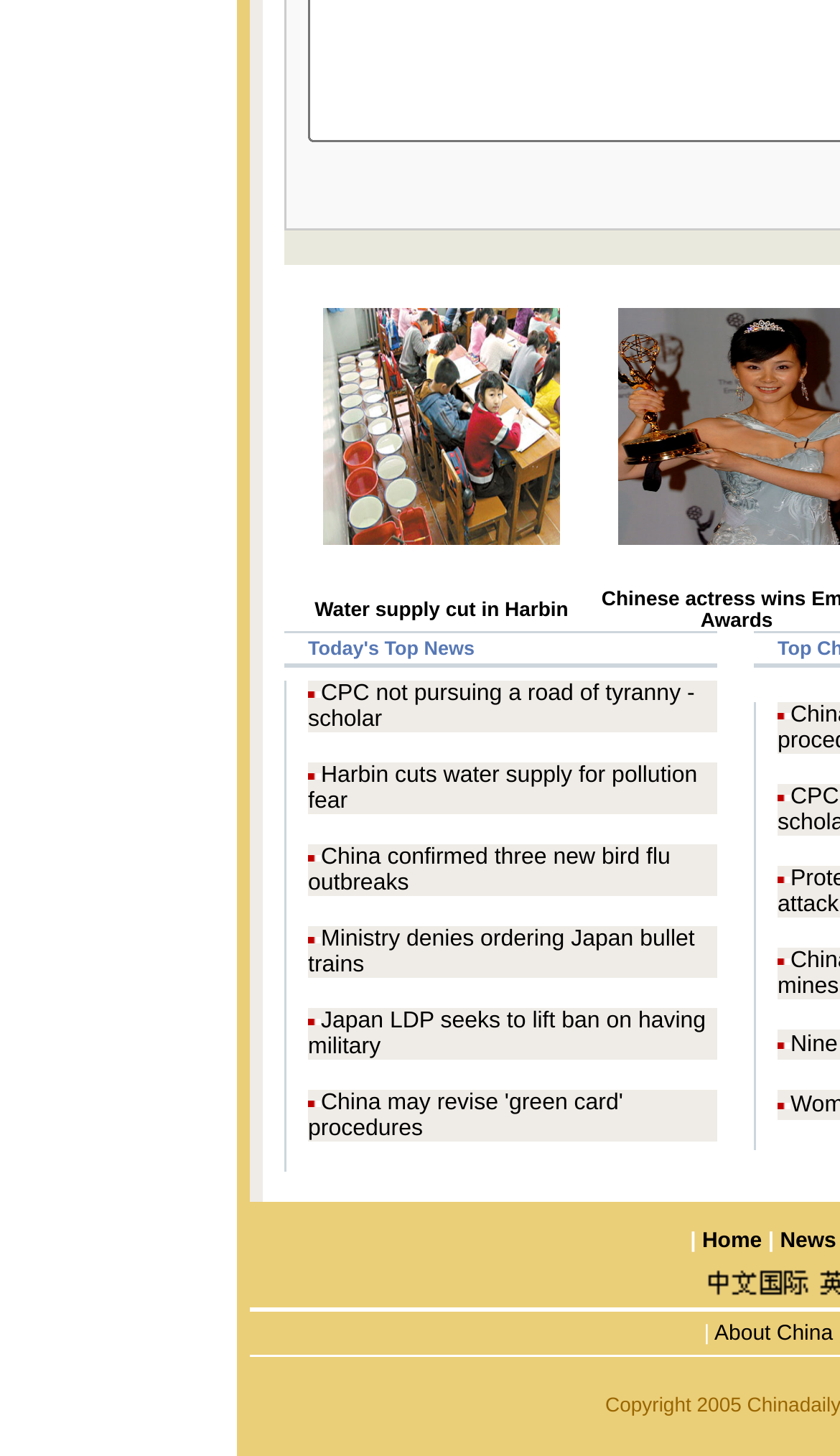Please reply to the following question with a single word or a short phrase:
What is the category of the news article 'CPC not pursuing a road of tyranny - scholar'?

Politics